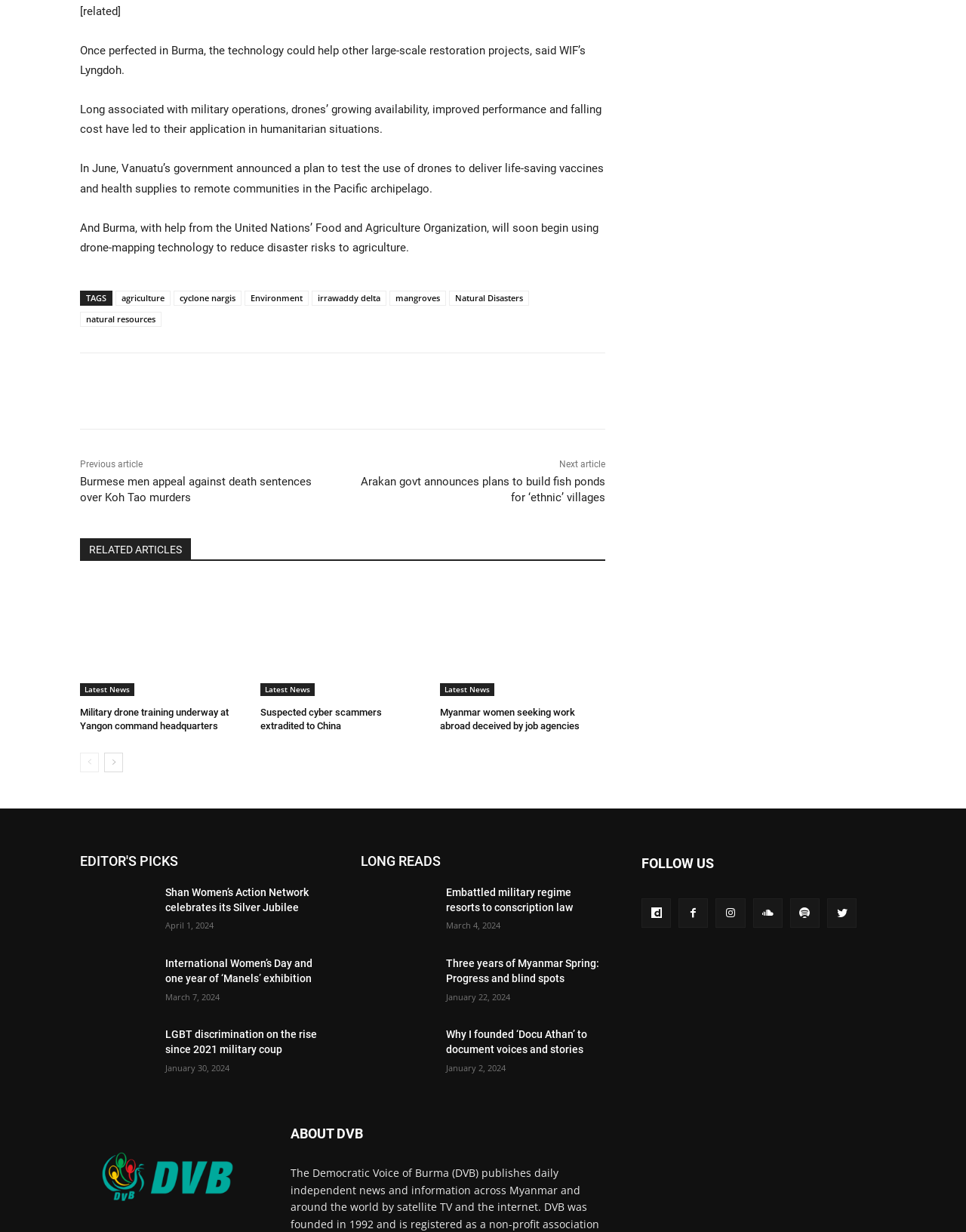Locate the bounding box of the UI element based on this description: "aria-label="prev-page"". Provide four float numbers between 0 and 1 as [left, top, right, bottom].

[0.083, 0.611, 0.102, 0.627]